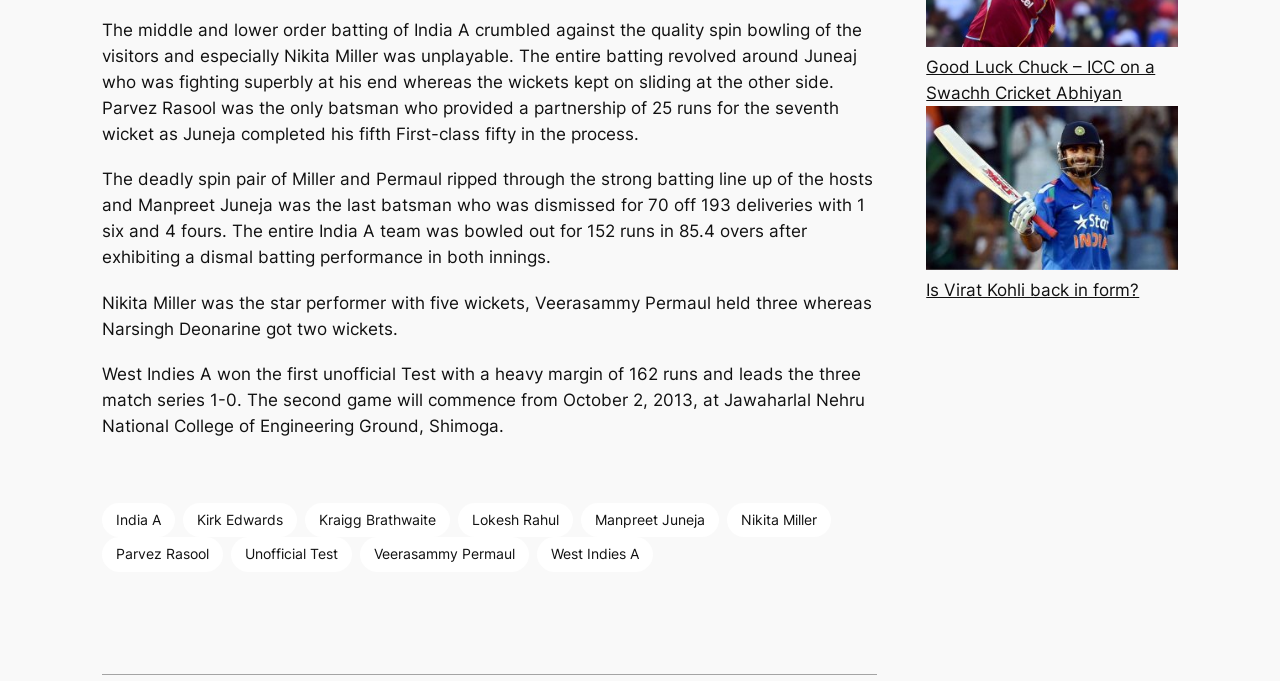Locate the bounding box coordinates for the element described below: "West Indies A". The coordinates must be four float values between 0 and 1, formatted as [left, top, right, bottom].

[0.42, 0.789, 0.51, 0.839]